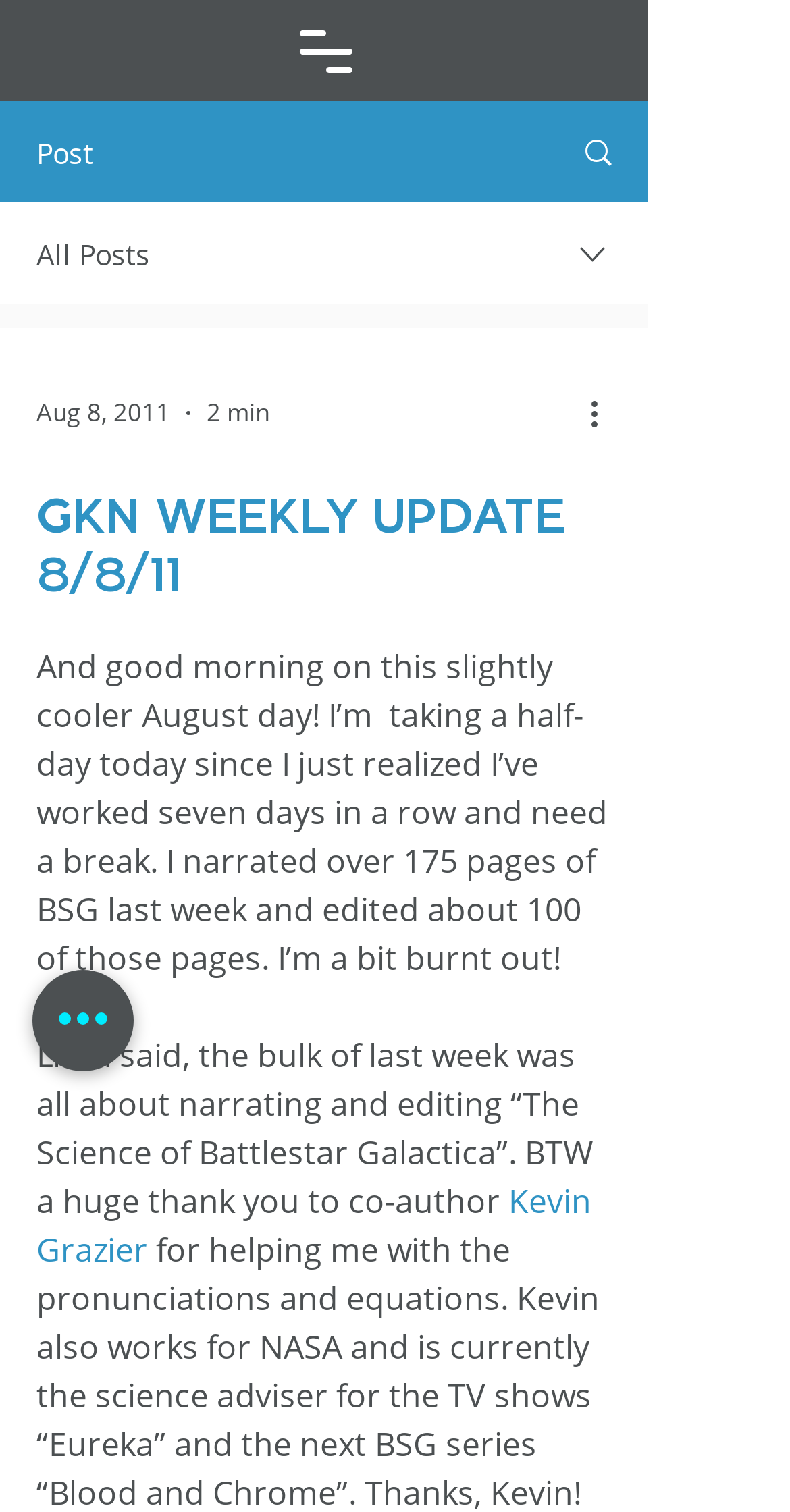Based on the image, provide a detailed response to the question:
What is the name of the co-author?

The co-author's name is mentioned in the text as 'Kevin Grazier', which is a link on the webpage.